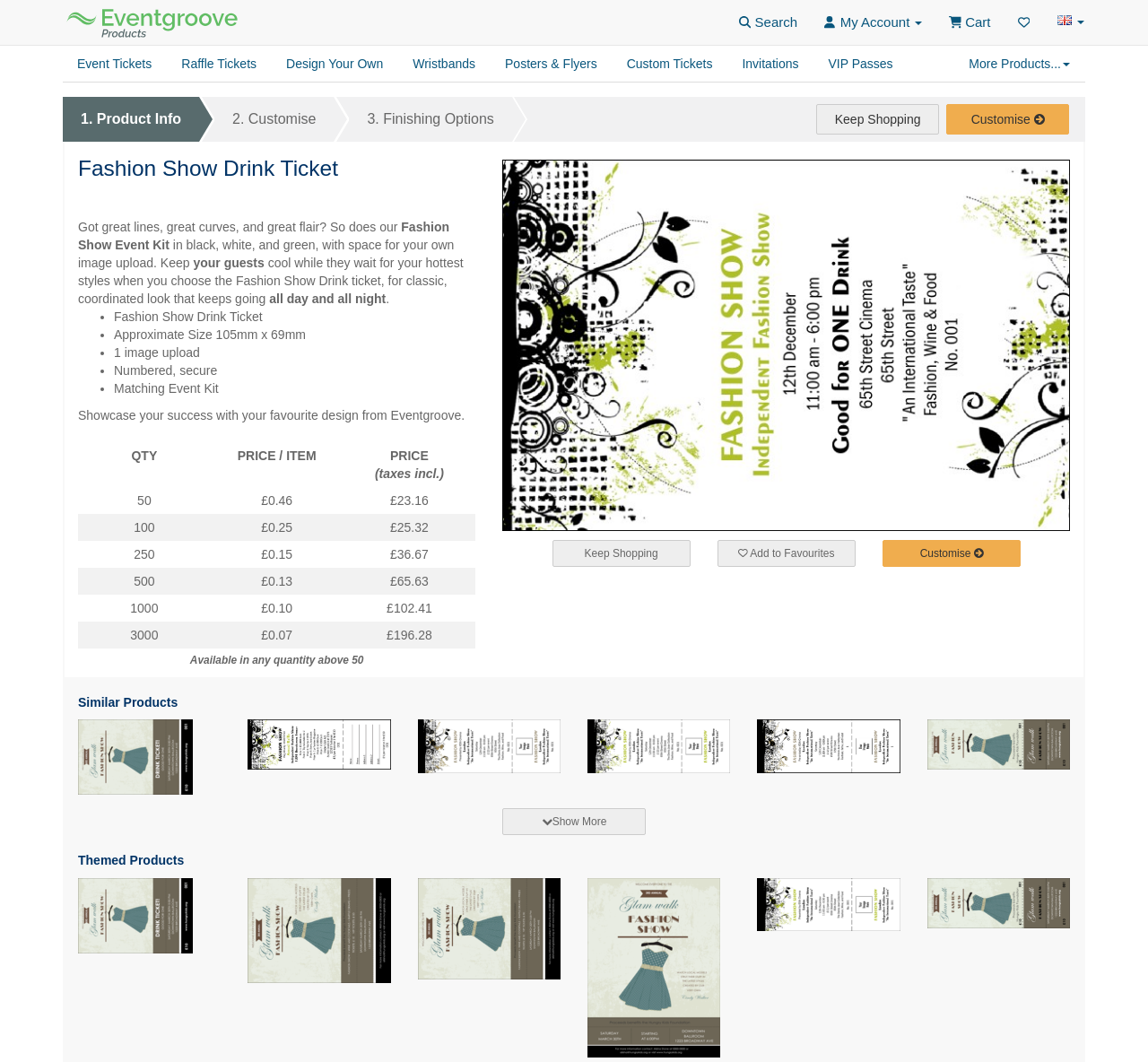Generate the text of the webpage's primary heading.

Fashion Show Drink Ticket